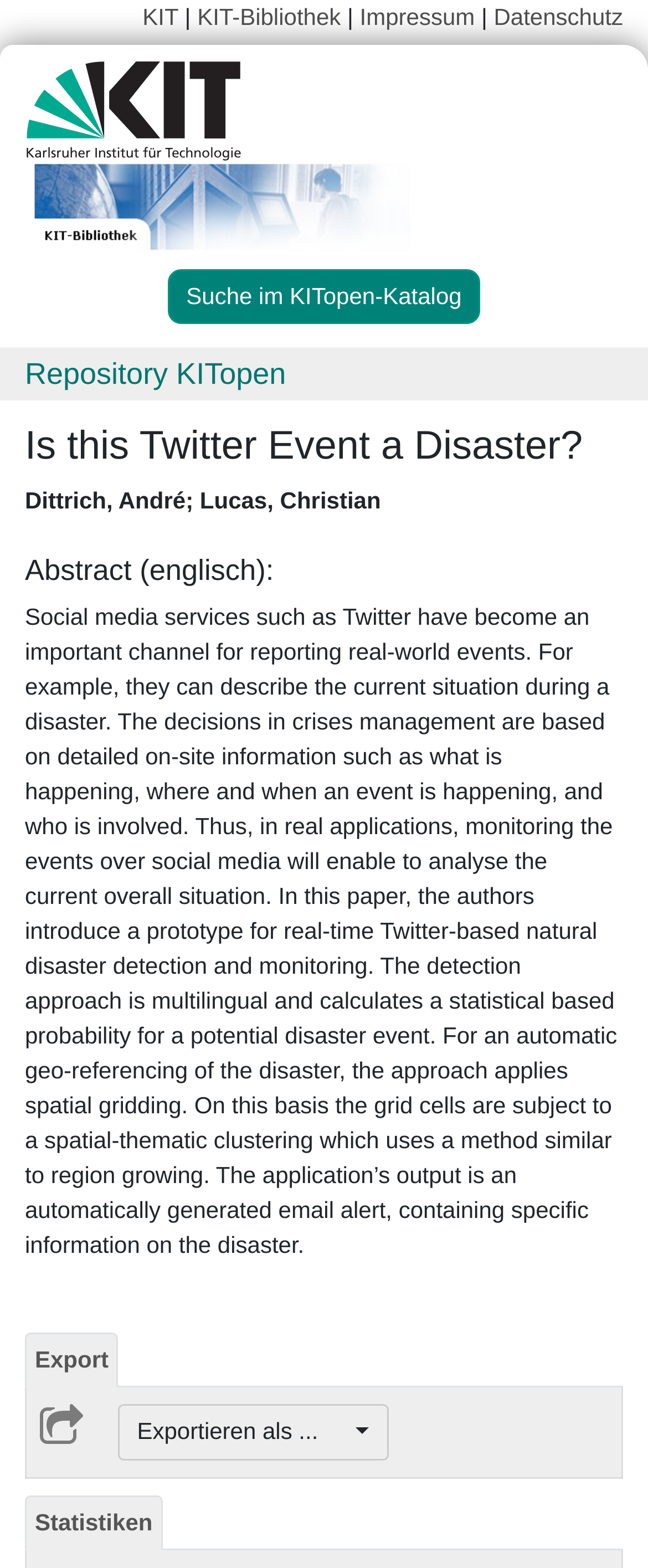Provide the bounding box coordinates of the HTML element described by the text: "Repository KITopen".

[0.038, 0.228, 0.441, 0.249]